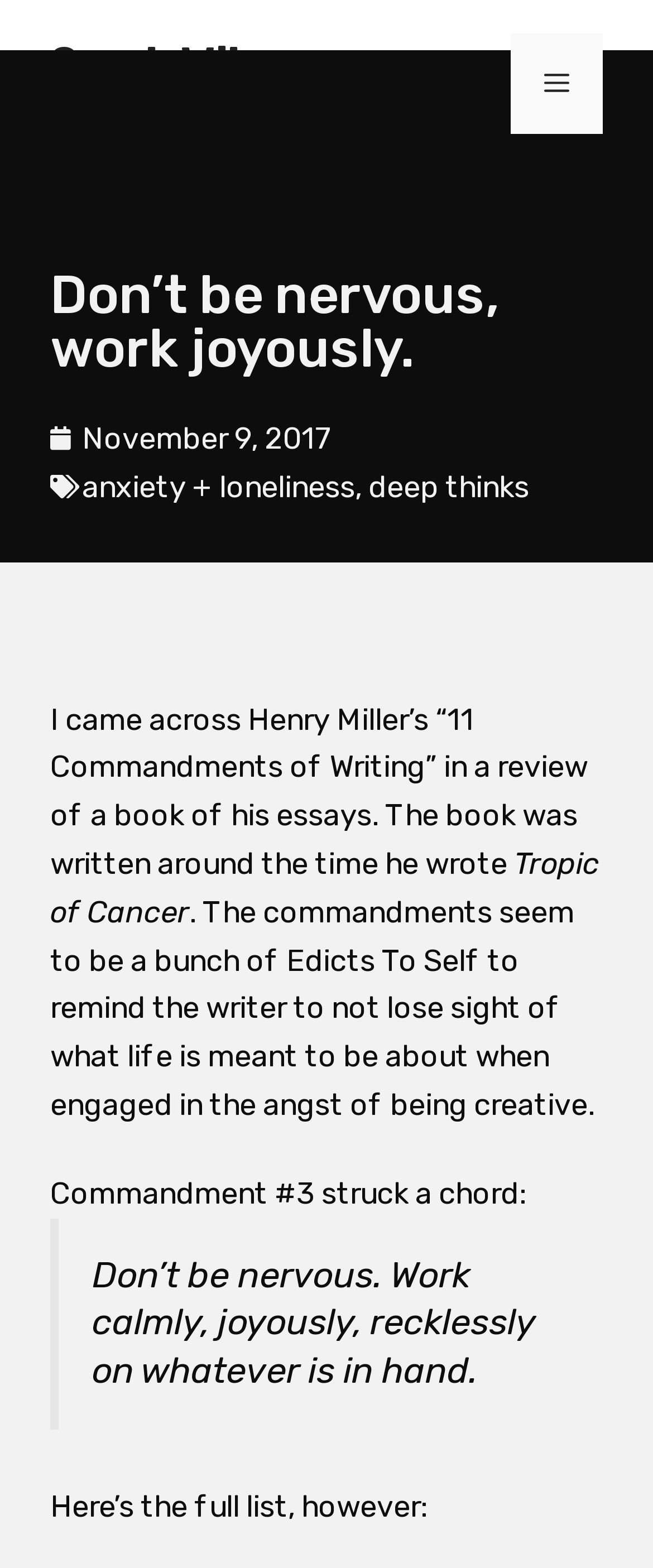Please examine the image and provide a detailed answer to the question: What is the third commandment mentioned in the article?

The third commandment mentioned in the article can be found in the blockquote section, which says 'Don’t be nervous. Work calmly, joyously, recklessly on whatever is in hand.' This is likely the third commandment being referred to.